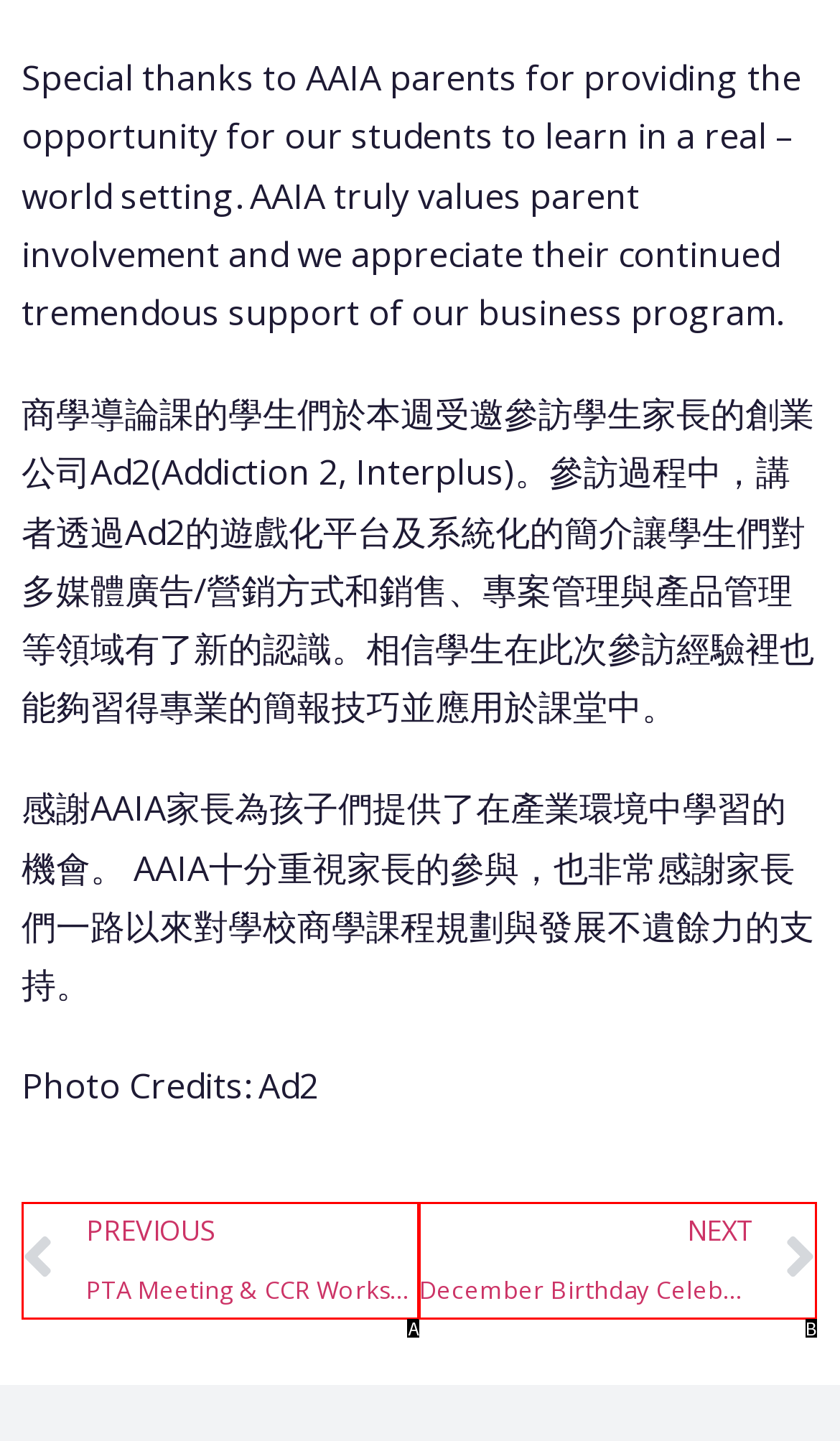Given the description: NextDecember Birthday CelebrationNext, identify the HTML element that corresponds to it. Respond with the letter of the correct option.

B